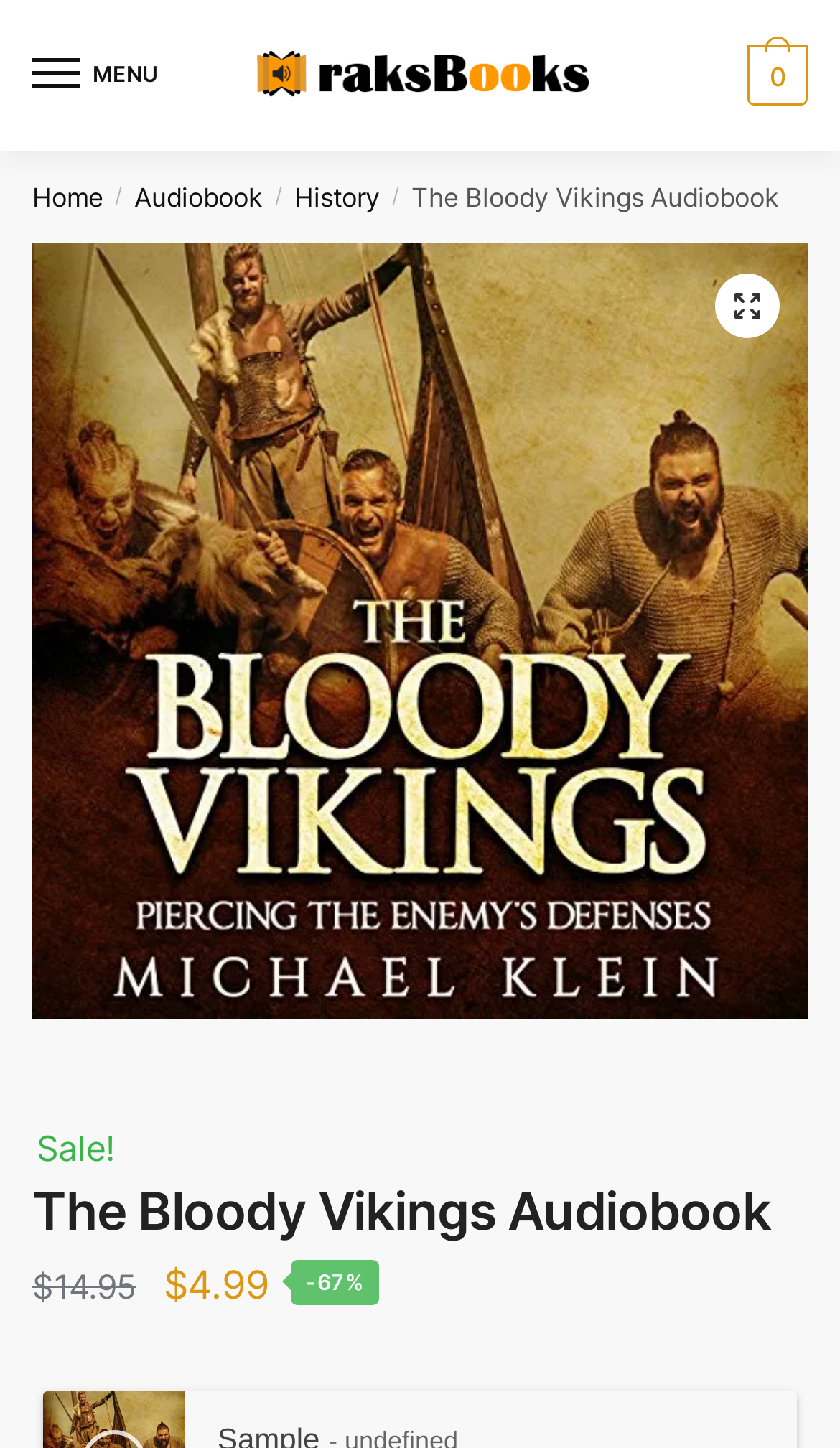Respond to the question below with a single word or phrase:
What is the discount percentage?

-67%